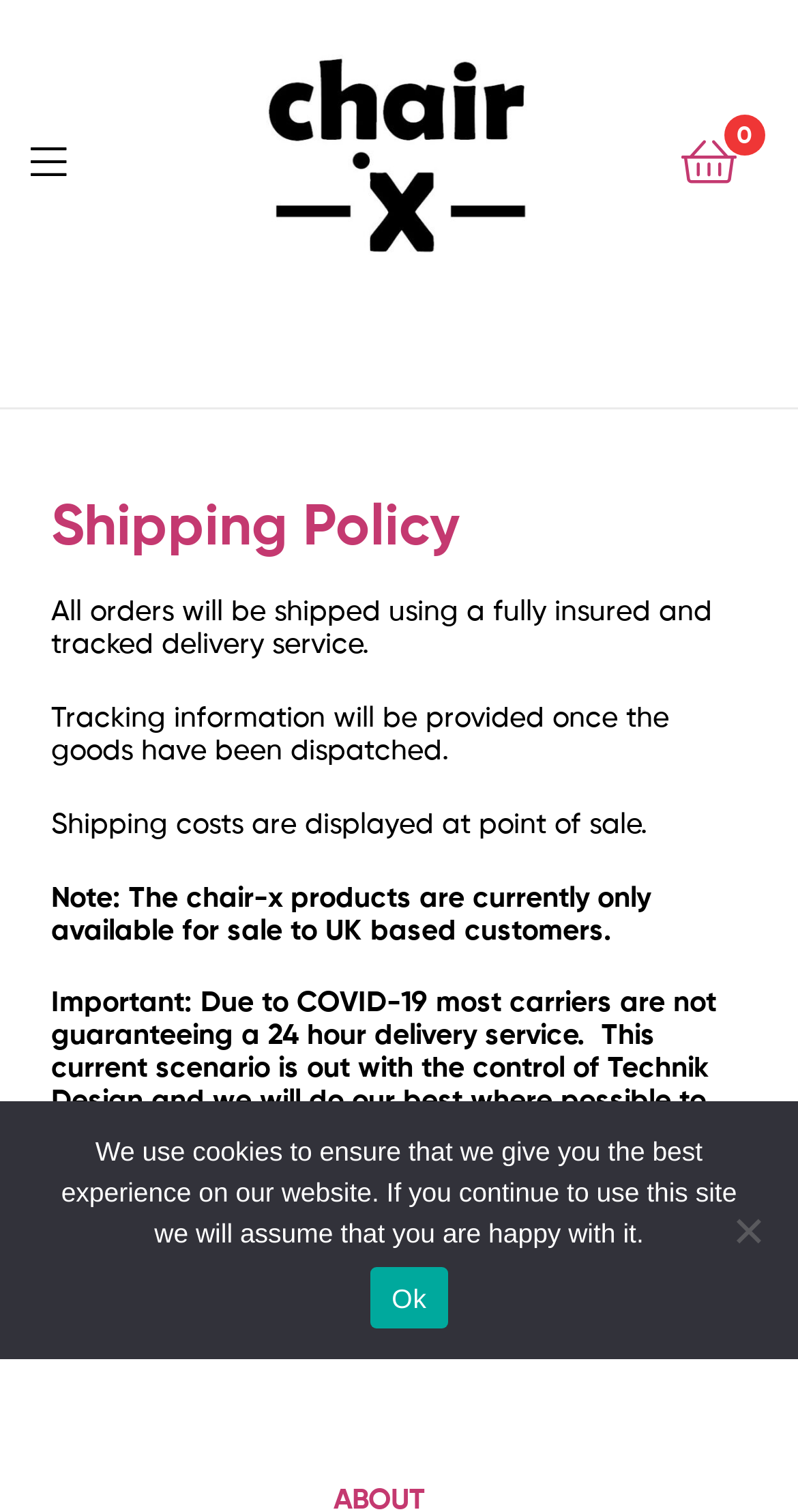What is the effect of COVID-19 on delivery services?
Please provide an in-depth and detailed response to the question.

Due to the COVID-19 pandemic, most carriers are not guaranteeing a 24-hour delivery service, which may cause shipping delays and affect the delivery time of chair-x products.